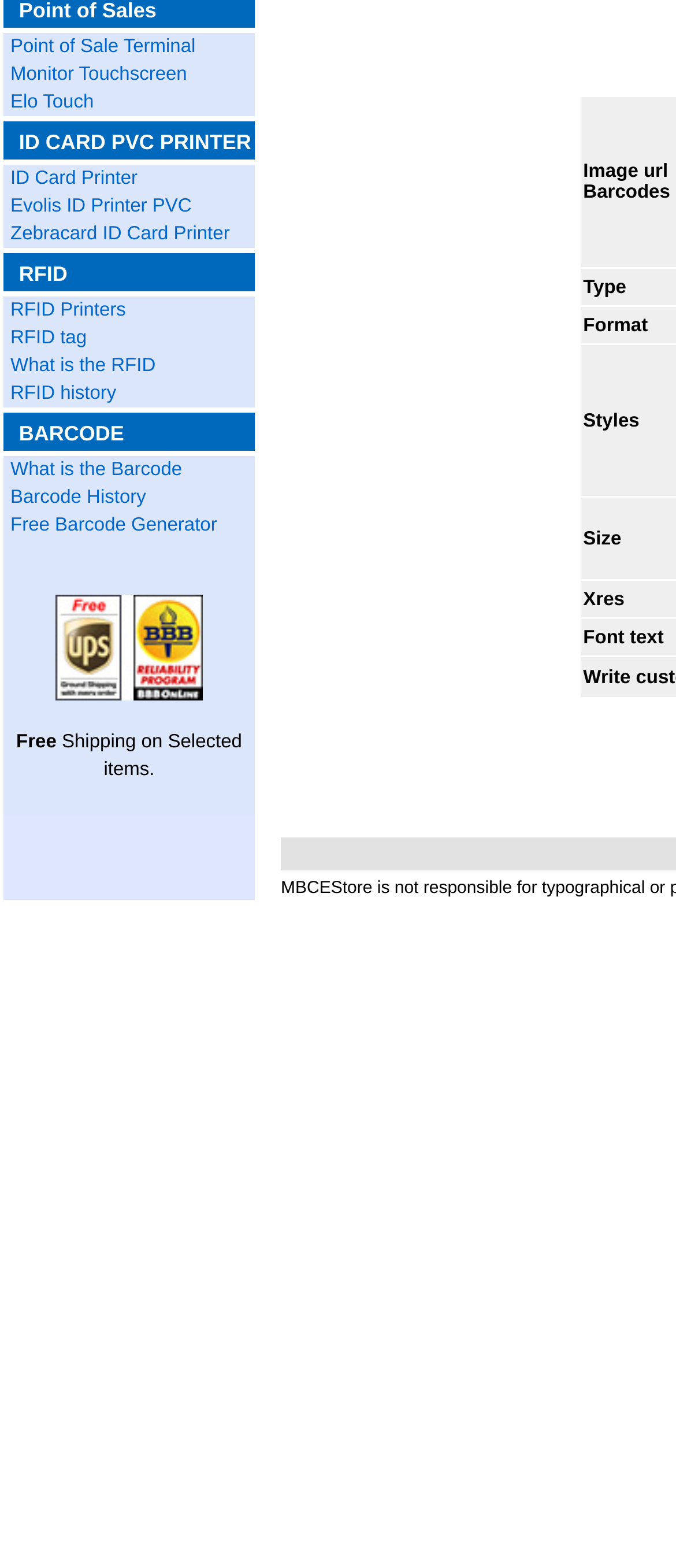Given the element description, predict the bounding box coordinates in the format (top-left x, top-left y, bottom-right x, bottom-right y). Make sure all values are between 0 and 1. Here is the element description: Free Barcode Generator

[0.015, 0.328, 0.321, 0.342]